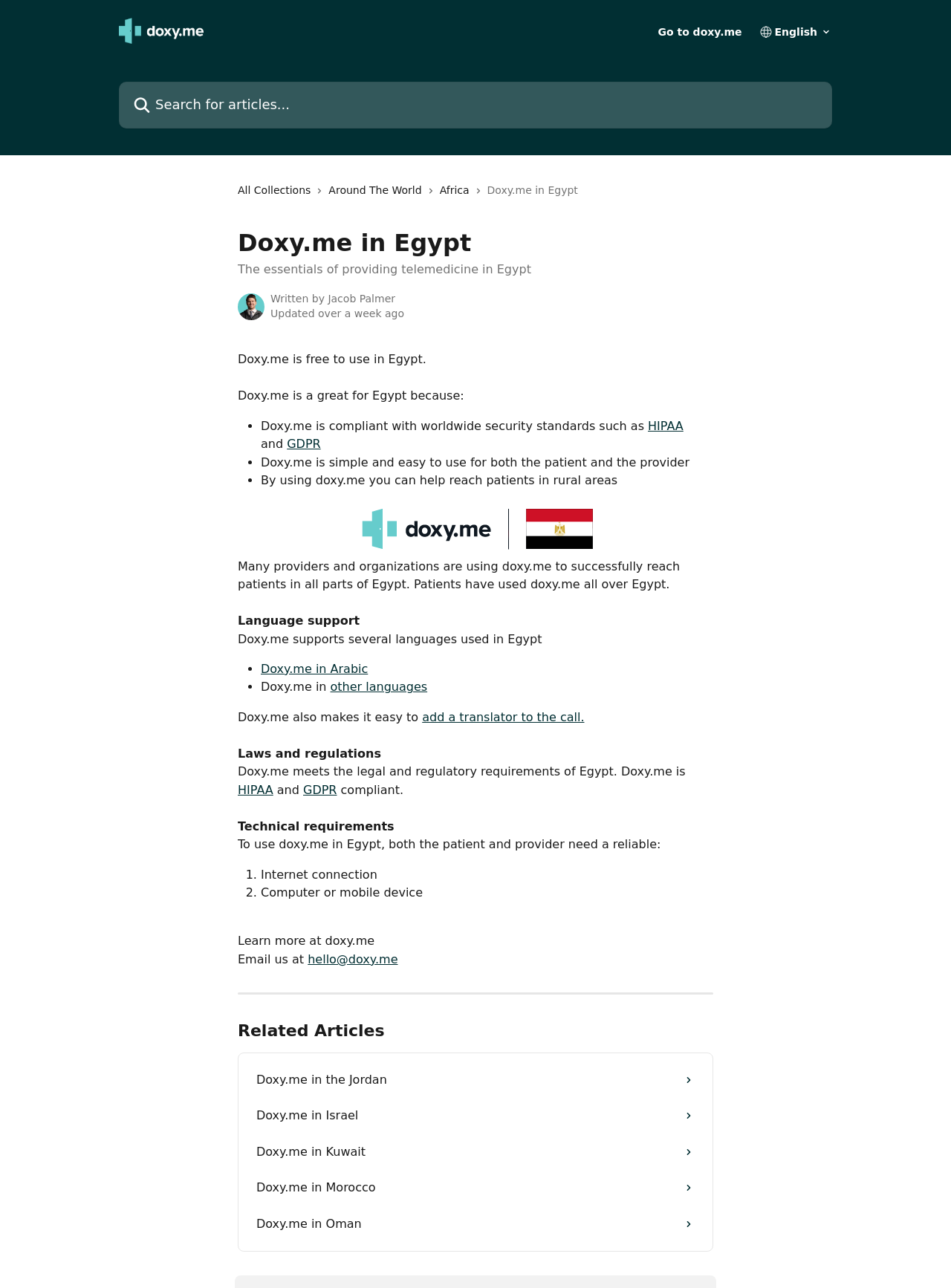Can you specify the bounding box coordinates of the area that needs to be clicked to fulfill the following instruction: "Read the article about Doxy.me in Egypt"?

[0.25, 0.204, 0.559, 0.215]